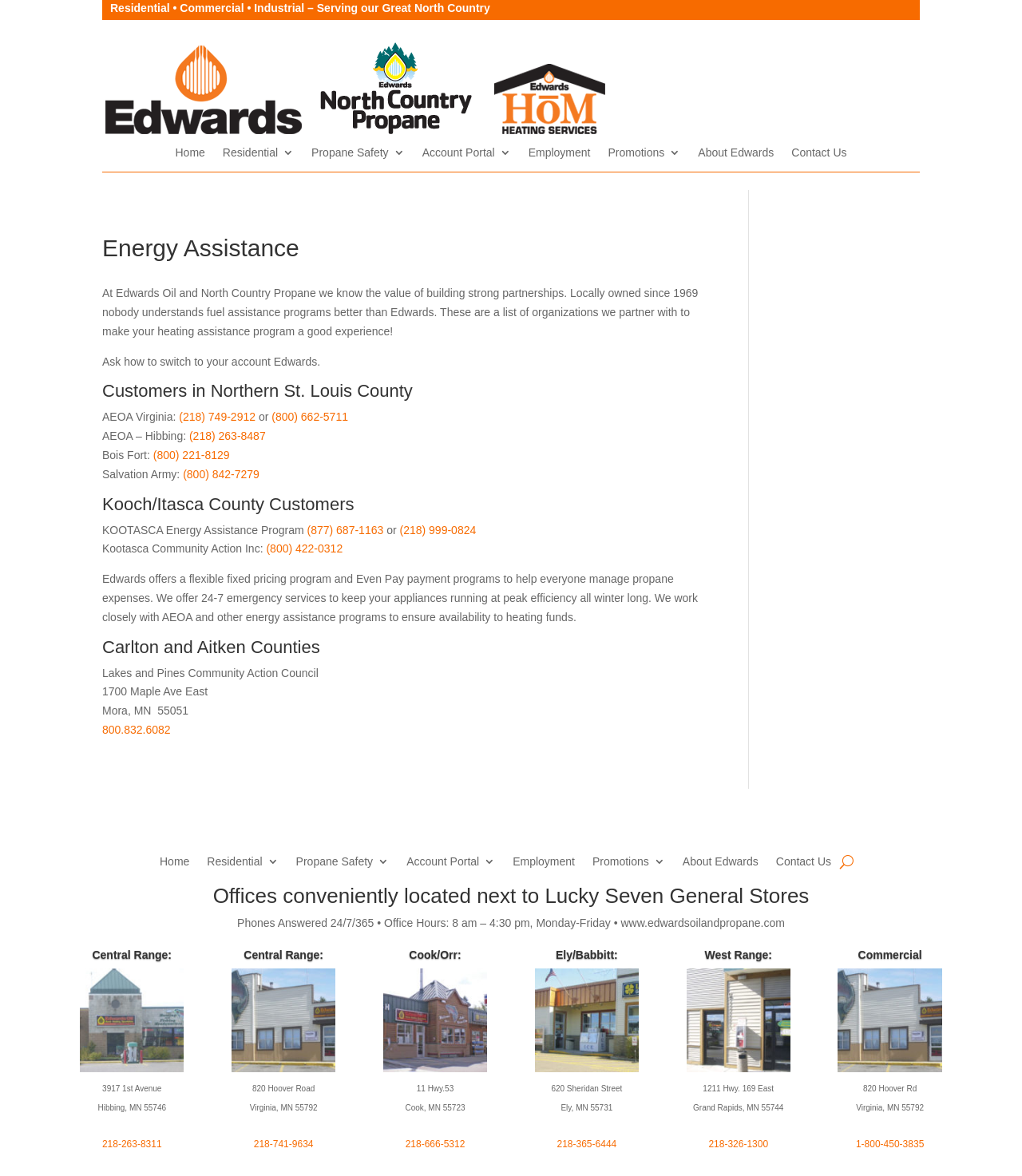Pinpoint the bounding box coordinates of the element to be clicked to execute the instruction: "Get in touch with Edwards".

[0.774, 0.125, 0.829, 0.14]